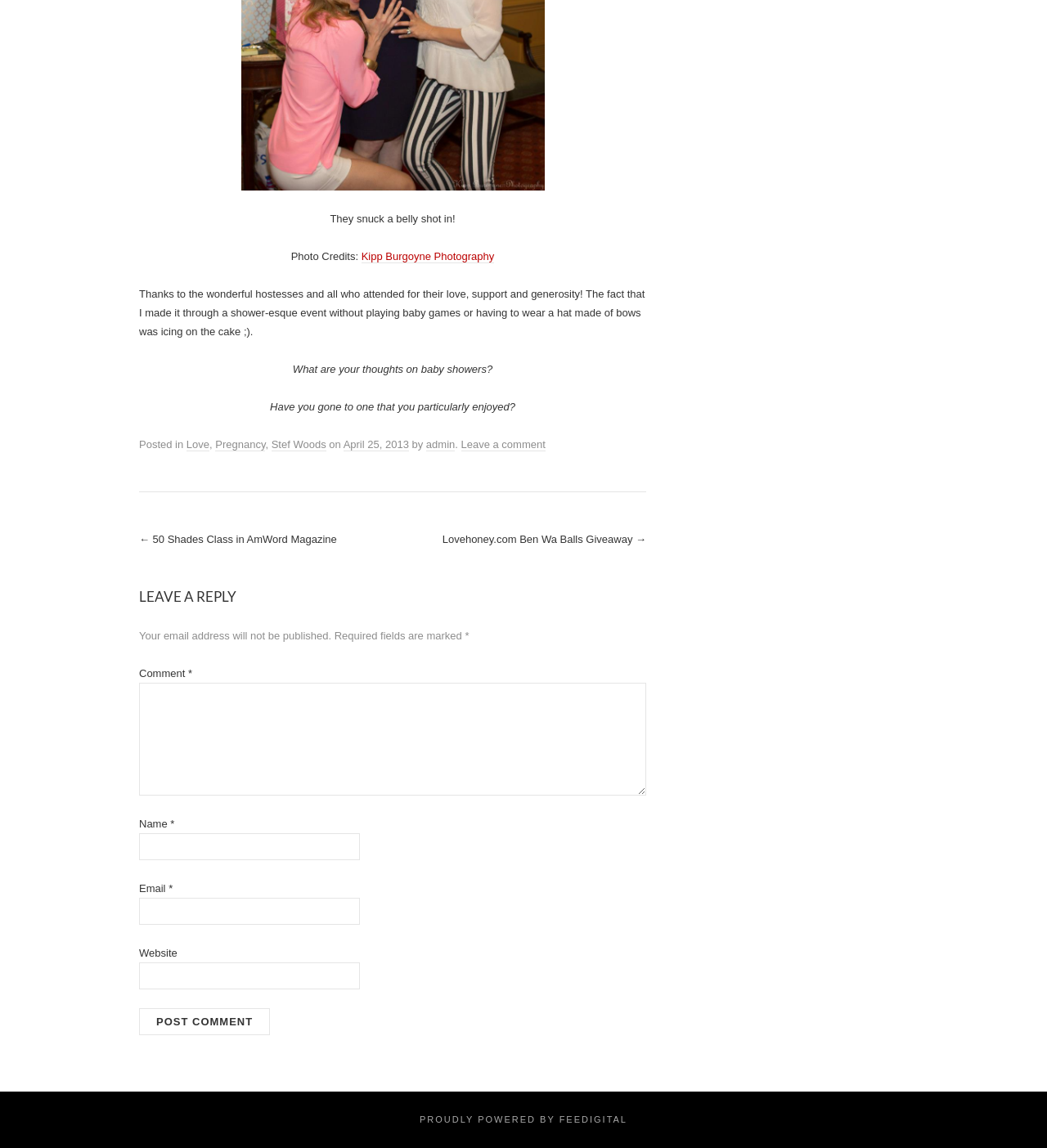Identify the bounding box for the UI element described as: "parent_node: Email * aria-describedby="email-notes" name="email"". The coordinates should be four float numbers between 0 and 1, i.e., [left, top, right, bottom].

[0.133, 0.782, 0.344, 0.805]